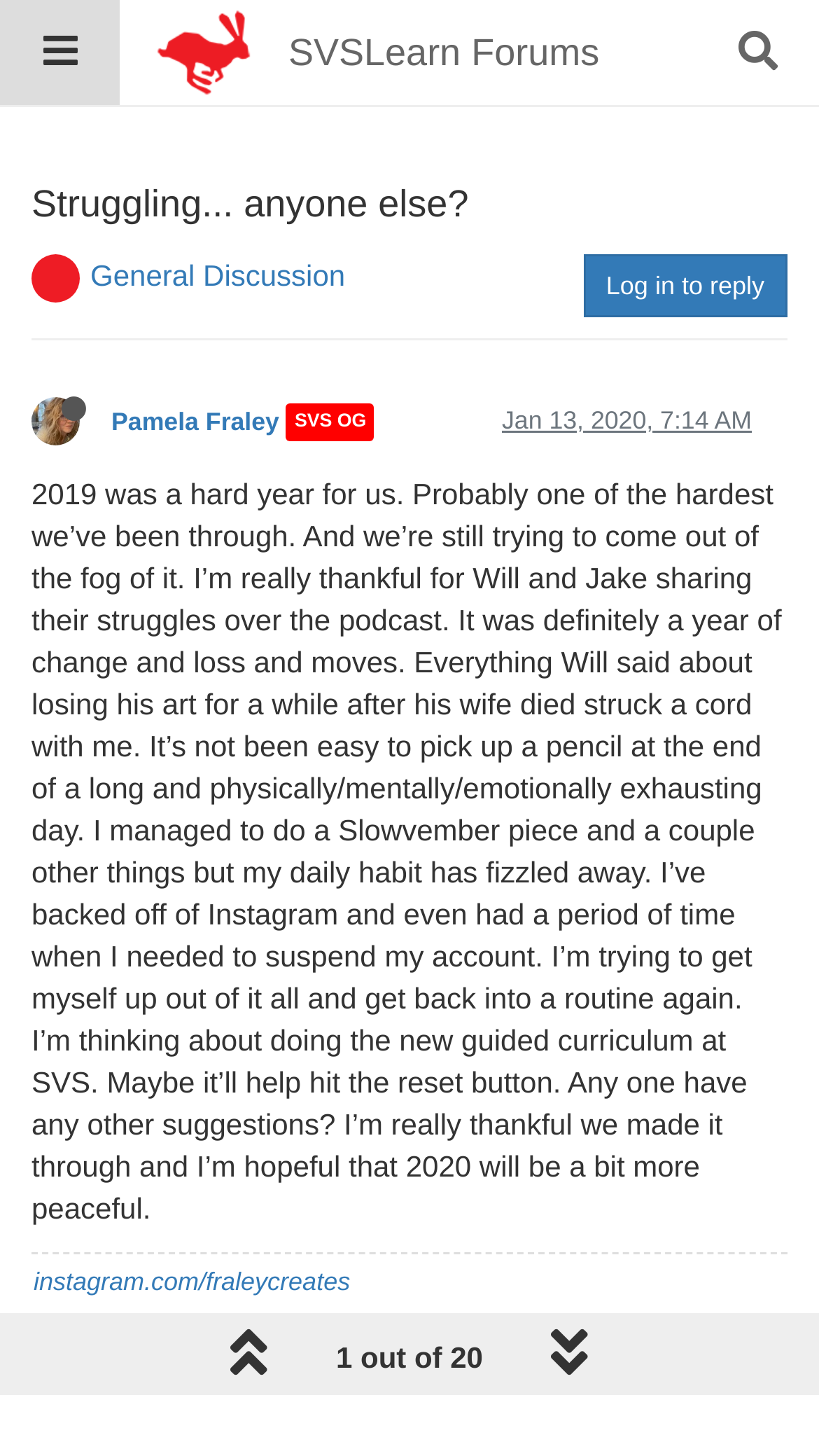Describe the entire webpage, focusing on both content and design.

This webpage appears to be a forum discussion page, specifically a thread titled "Struggling... anyone else?" on the SVSLearn Forums. At the top left, there is a button with a hamburger icon, and at the top right, there is a search button and another button with a bell icon. Below these buttons, there is an image of the Society of Visual Storytelling logo, followed by a heading that reads "SVSLearn Forums".

The main content of the page is a discussion thread, with the original post at the top. The post is written by Pamela Fraley and has a heading that reads "Struggling... anyone else?". The post is a personal reflection on the difficulties of 2019 and the struggle to maintain a creative habit. It mentions the podcast and the guided curriculum at SVS as a potential way to get back on track.

Below the original post, there are several links and images. There are links to the profiles of other users, including Pamela Fraley, SVS OG, and others. There is also a link to the date and time the post was made, January 13, 2020, 7:14 AM. Additionally, there is a link to Pamela Fraley's Instagram account.

At the bottom of the page, there are several links and icons, including a link to reply to the post, a link to log in, and several icons for liking, disliking, and sharing the post. There is also a link that reads "1 out of 20", which may indicate that there are 20 replies to the post in total.